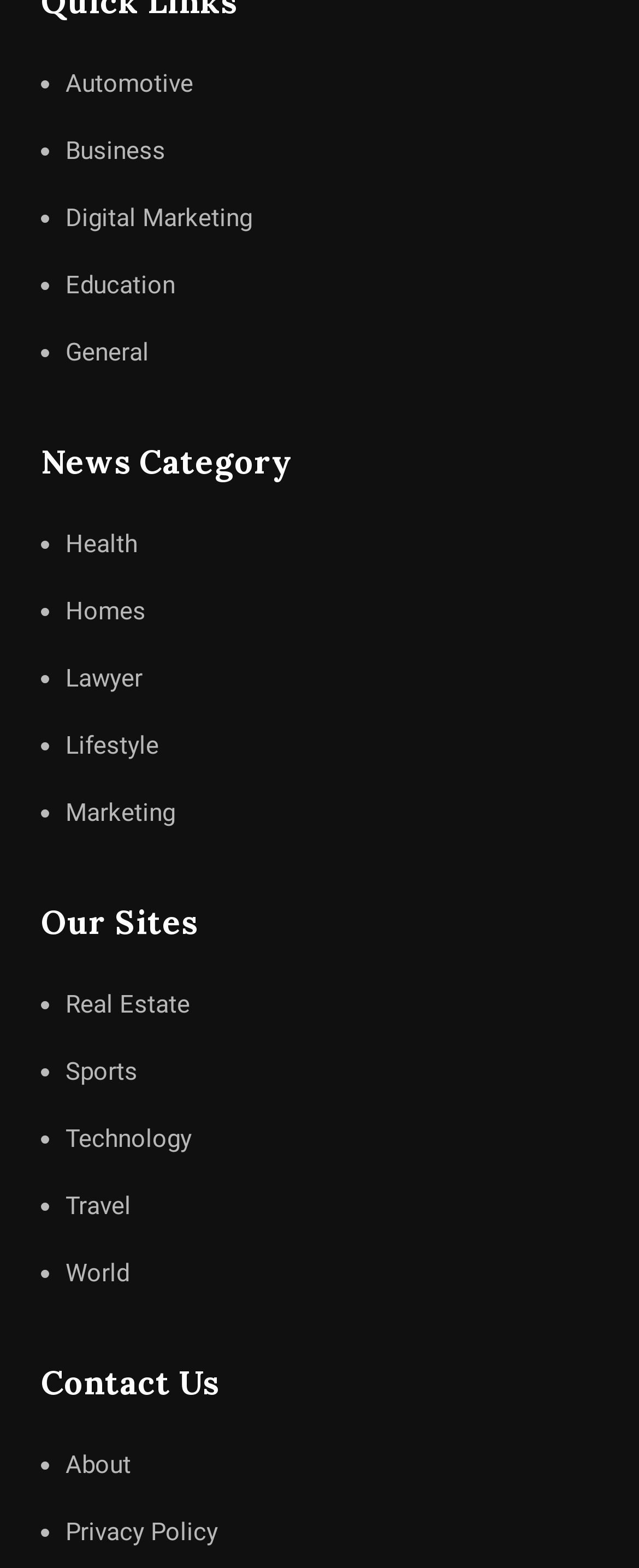How many headings are present on the webpage?
Using the visual information, answer the question in a single word or phrase.

3